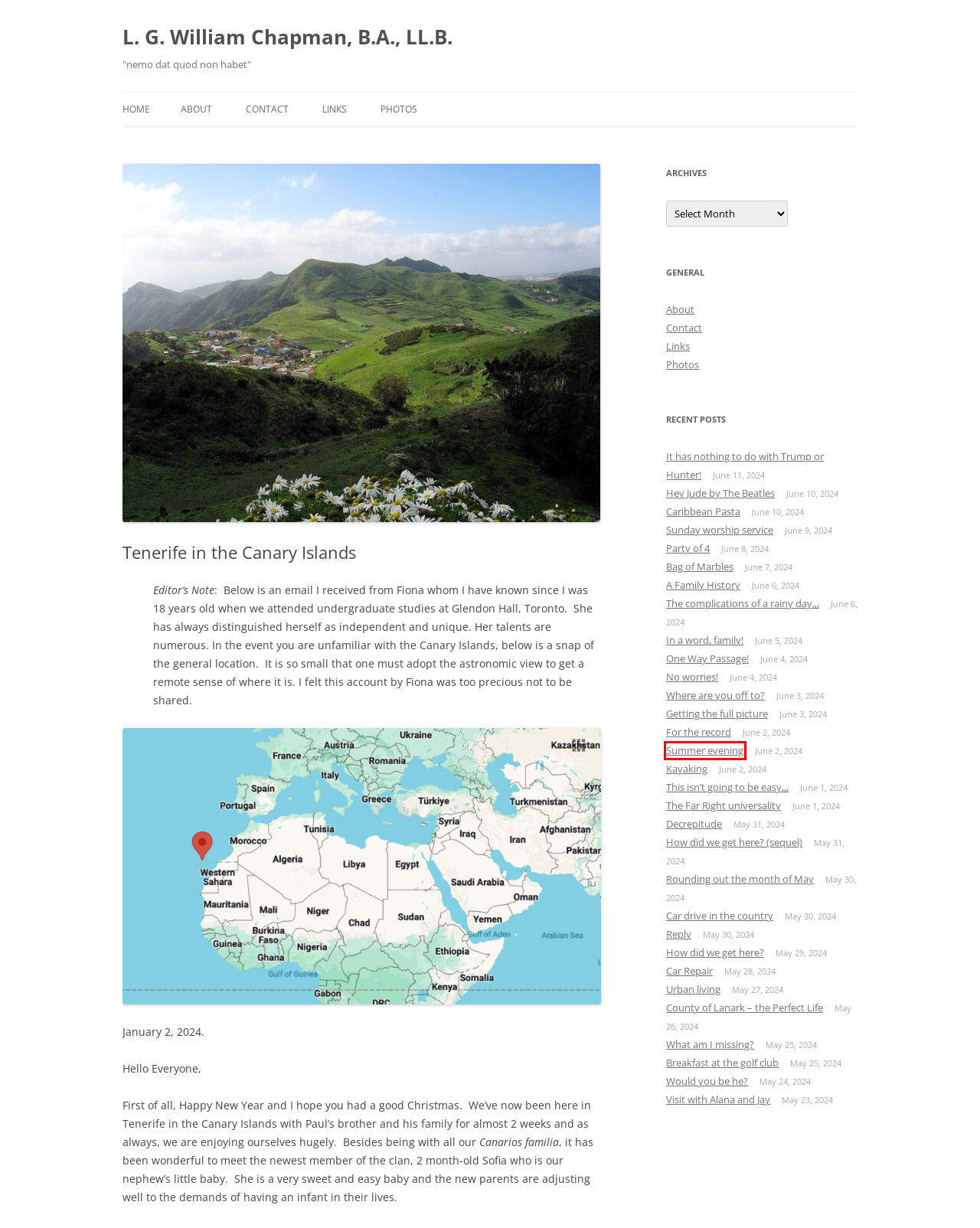Consider the screenshot of a webpage with a red bounding box and select the webpage description that best describes the new page that appears after clicking the element inside the red box. Here are the candidates:
A. Decrepitude | L. G. William Chapman, B.A., LL.B.
B. For the record | L. G. William Chapman, B.A., LL.B.
C. Contact | L. G. William Chapman, B.A., LL.B.
D. This isn’t going to be easy,,, | L. G. William Chapman, B.A., LL.B.
E. What am I missing? | L. G. William Chapman, B.A., LL.B.
F. In a word, family! | L. G. William Chapman, B.A., LL.B.
G. Caribbean Pasta | L. G. William Chapman, B.A., LL.B.
H. Summer evening | L. G. William Chapman, B.A., LL.B.

H